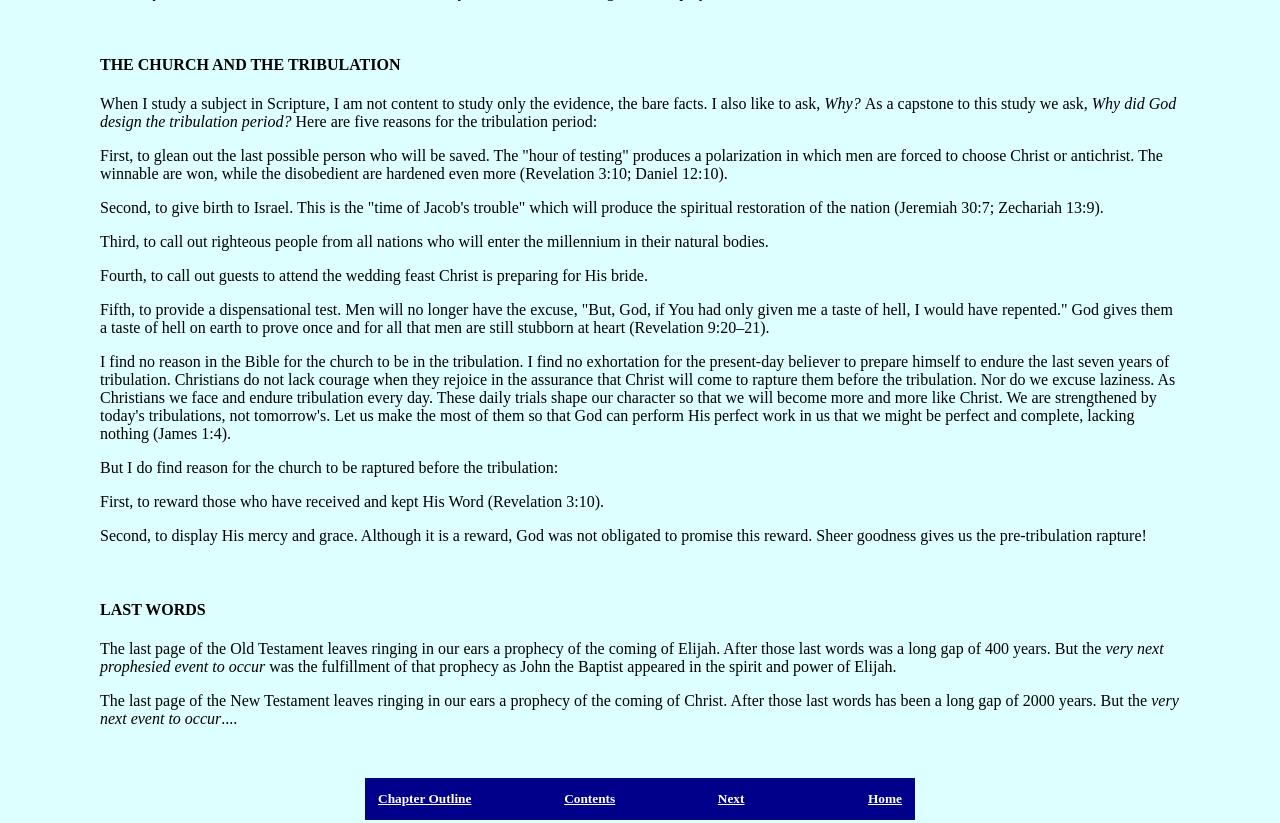What is the purpose of the rapture according to the webpage?
Please provide a single word or phrase as your answer based on the image.

To reward and display mercy